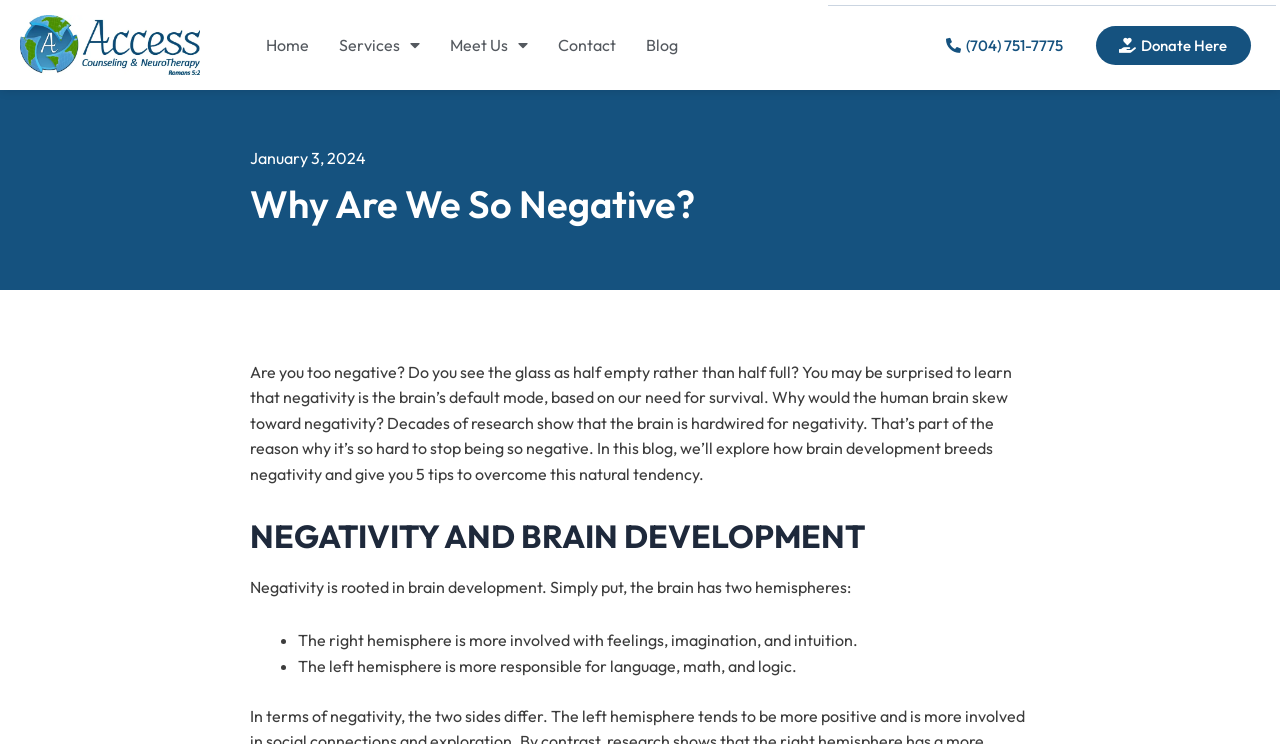Bounding box coordinates are specified in the format (top-left x, top-left y, bottom-right x, bottom-right y). All values are floating point numbers bounded between 0 and 1. Please provide the bounding box coordinate of the region this sentence describes: Donate Here

[0.855, 0.034, 0.977, 0.086]